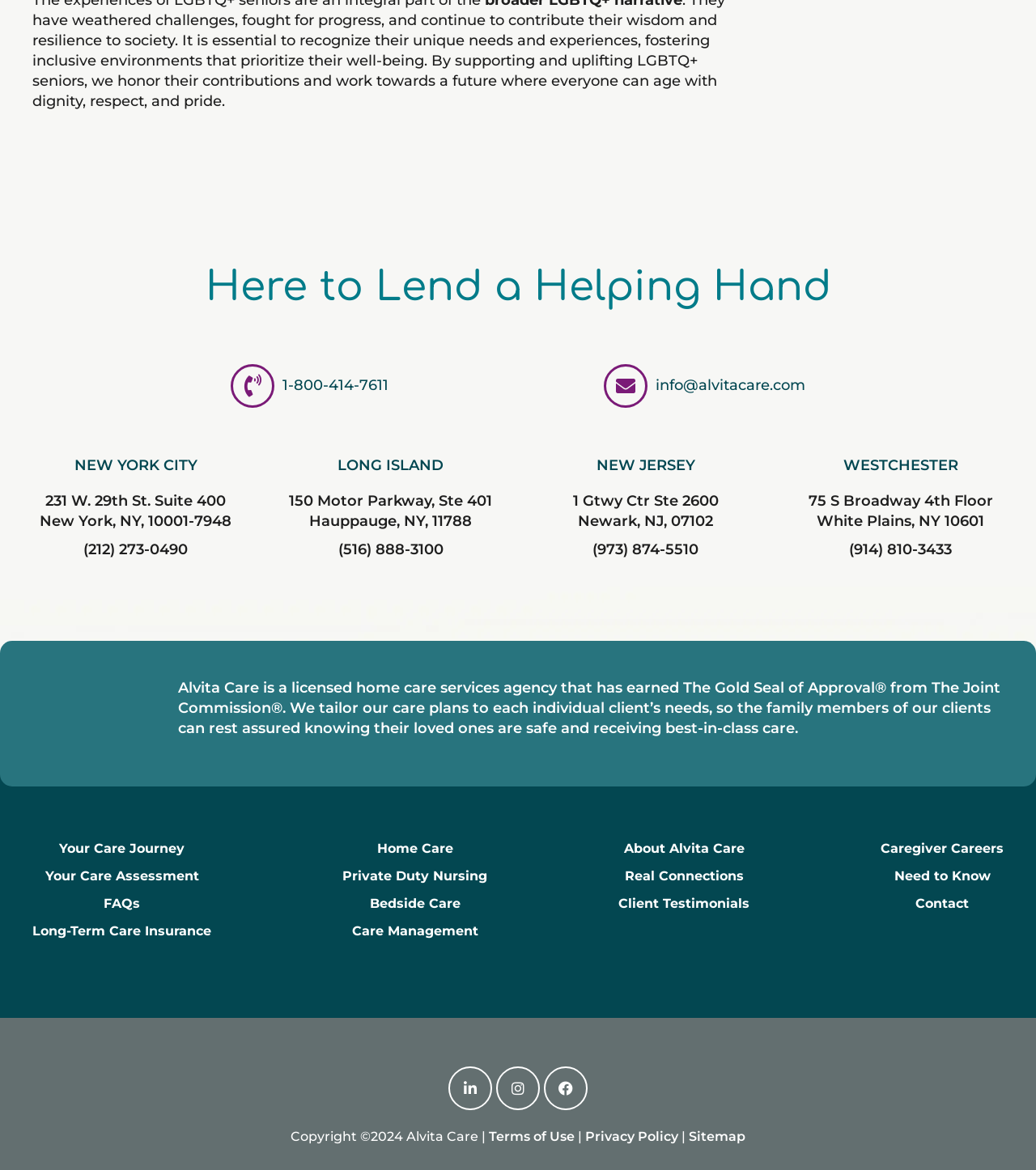Identify the bounding box coordinates for the element you need to click to achieve the following task: "Read the FAQs". The coordinates must be four float values ranging from 0 to 1, formatted as [left, top, right, bottom].

[0.016, 0.761, 0.22, 0.784]